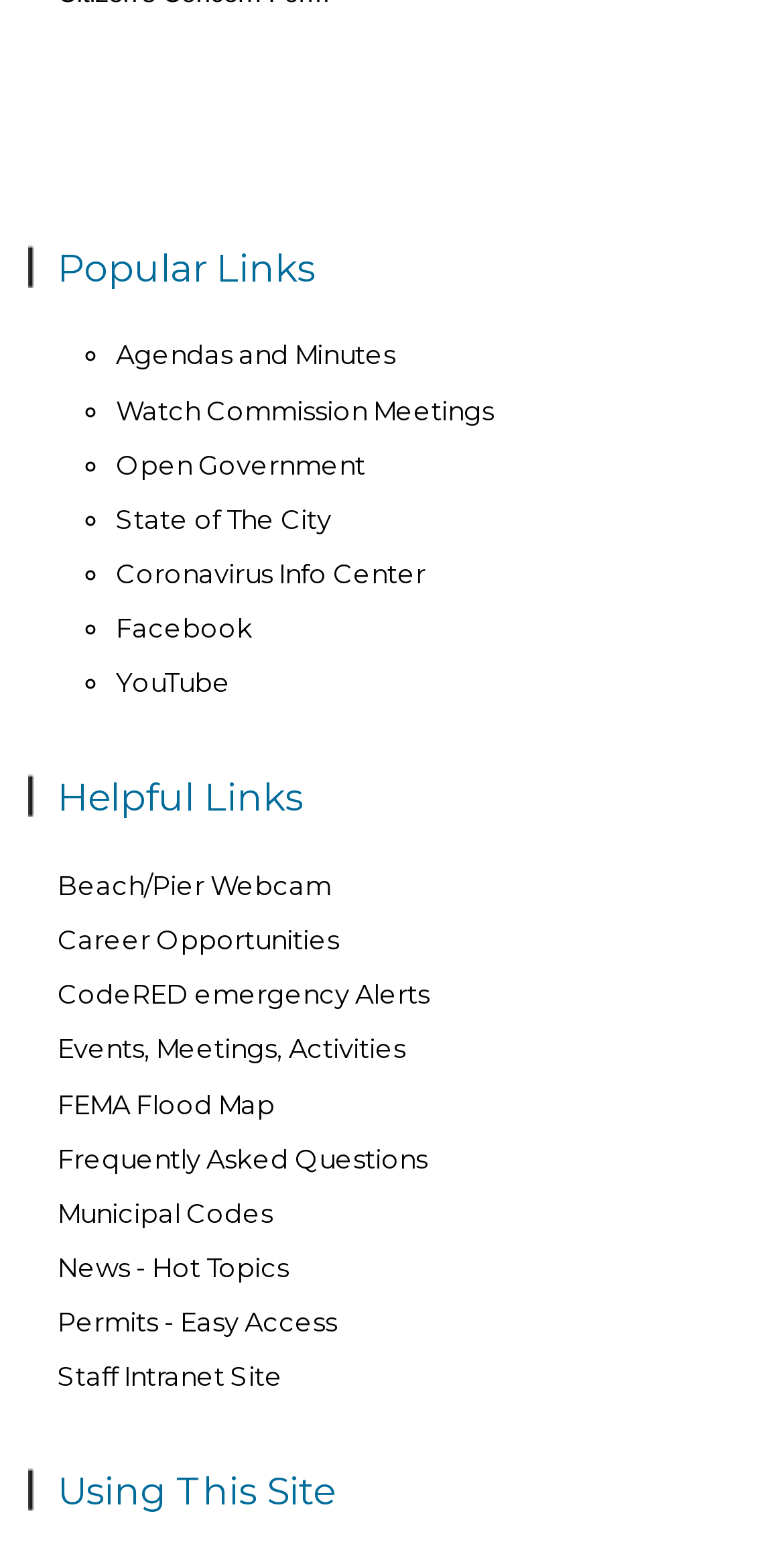Locate the bounding box coordinates of the clickable part needed for the task: "Visit Facebook".

[0.148, 0.397, 0.322, 0.418]